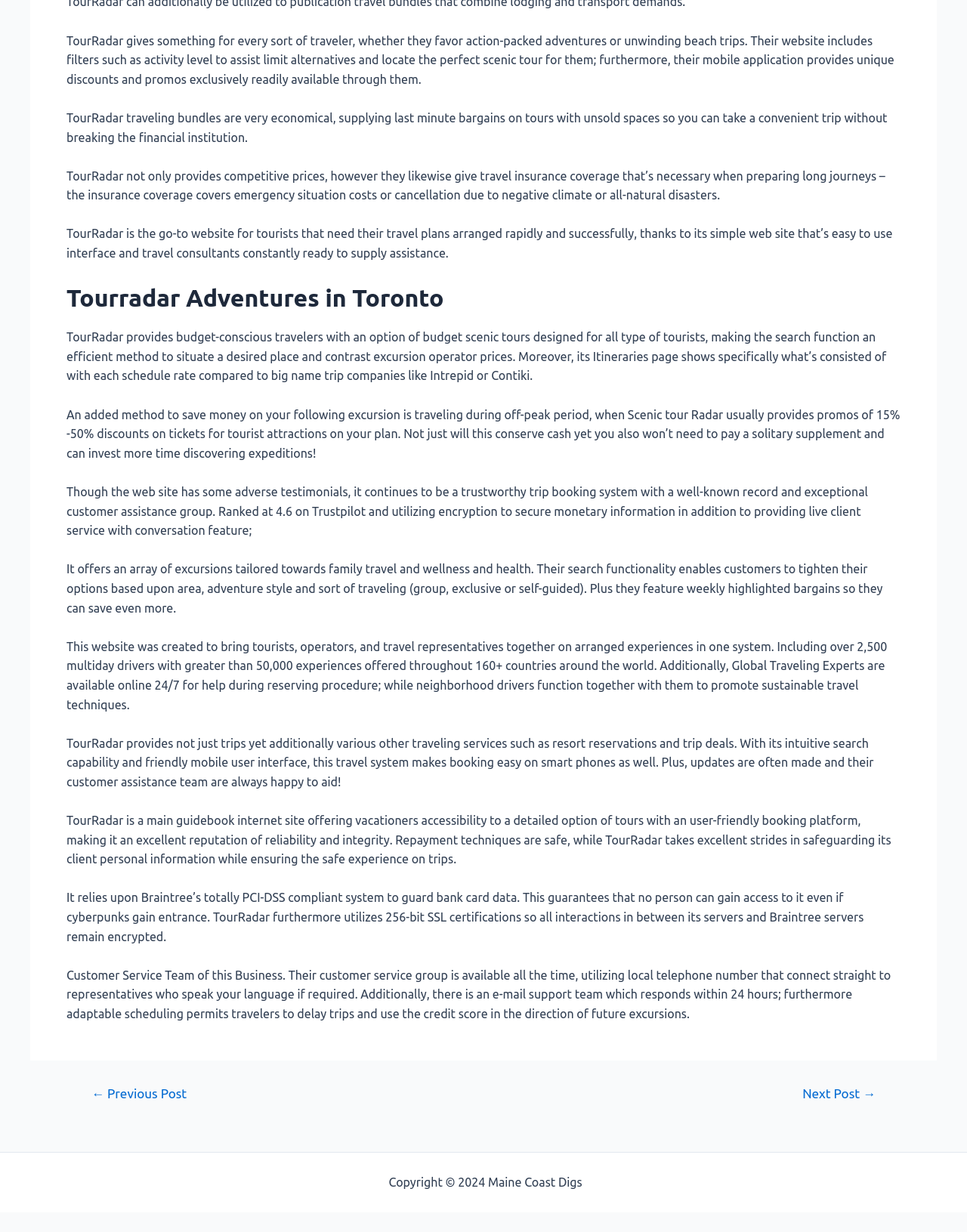Respond with a single word or short phrase to the following question: 
What is the purpose of TourRadar's search functionality?

To locate a desired place and compare excursion operator prices